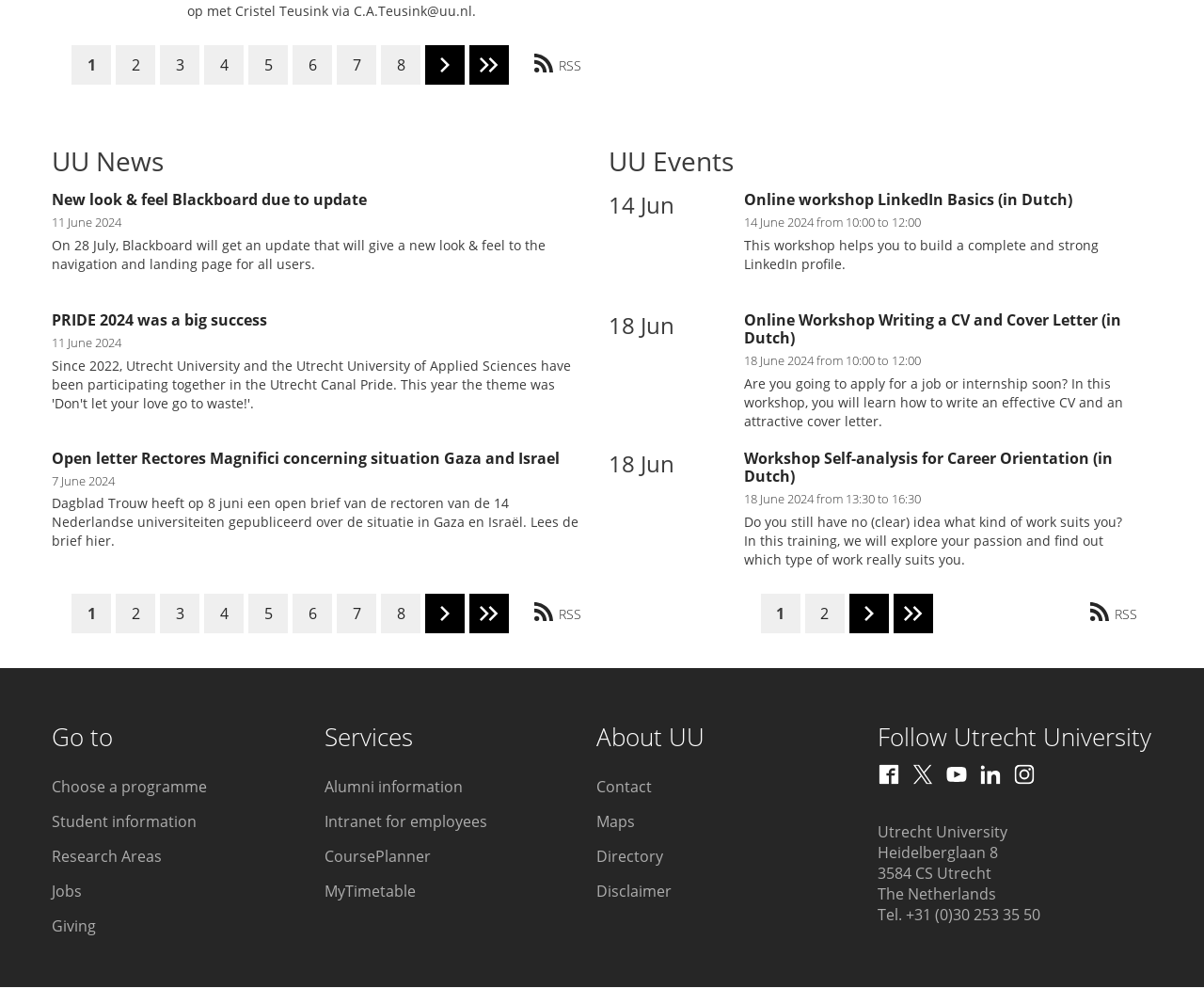Please identify the bounding box coordinates of the element's region that needs to be clicked to fulfill the following instruction: "Click on the 'Log in' link". The bounding box coordinates should consist of four float numbers between 0 and 1, i.e., [left, top, right, bottom].

None